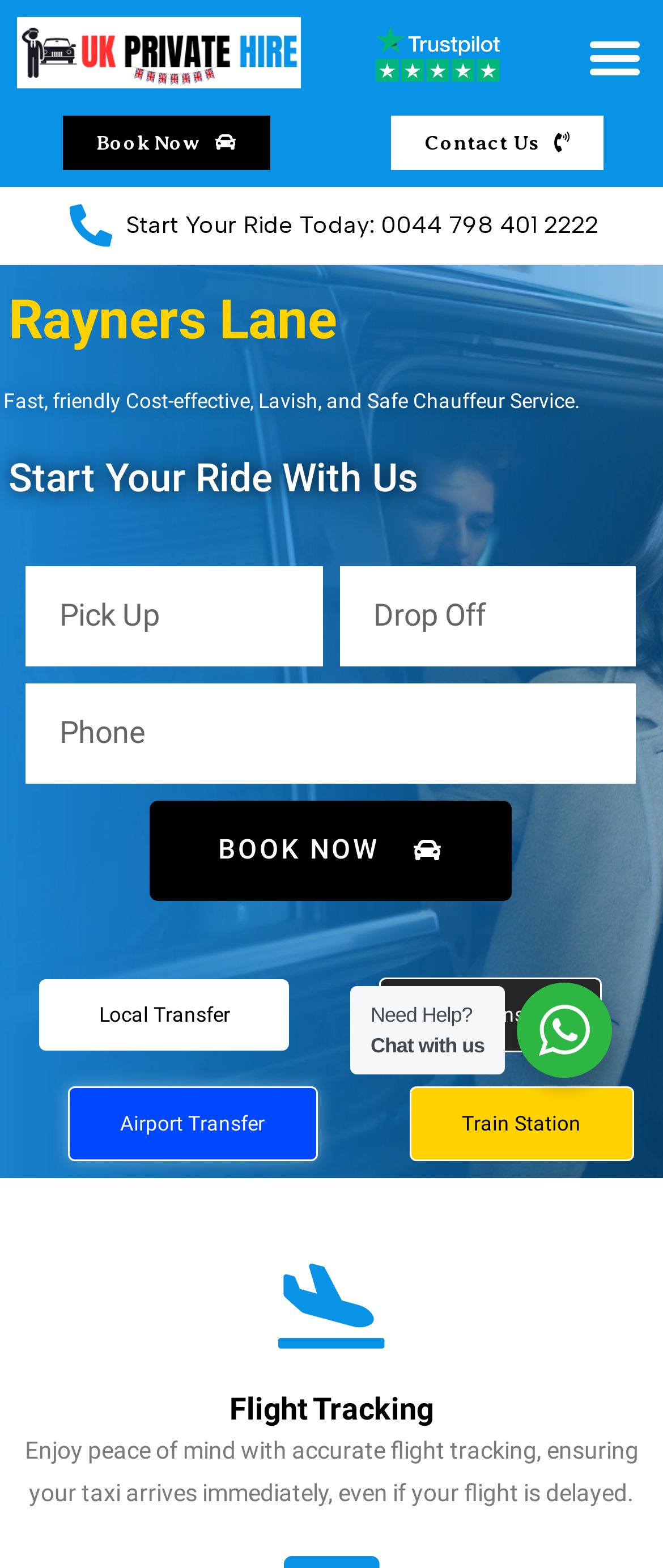Provide the bounding box coordinates of the area you need to click to execute the following instruction: "Click the Book Now button".

[0.094, 0.074, 0.406, 0.108]